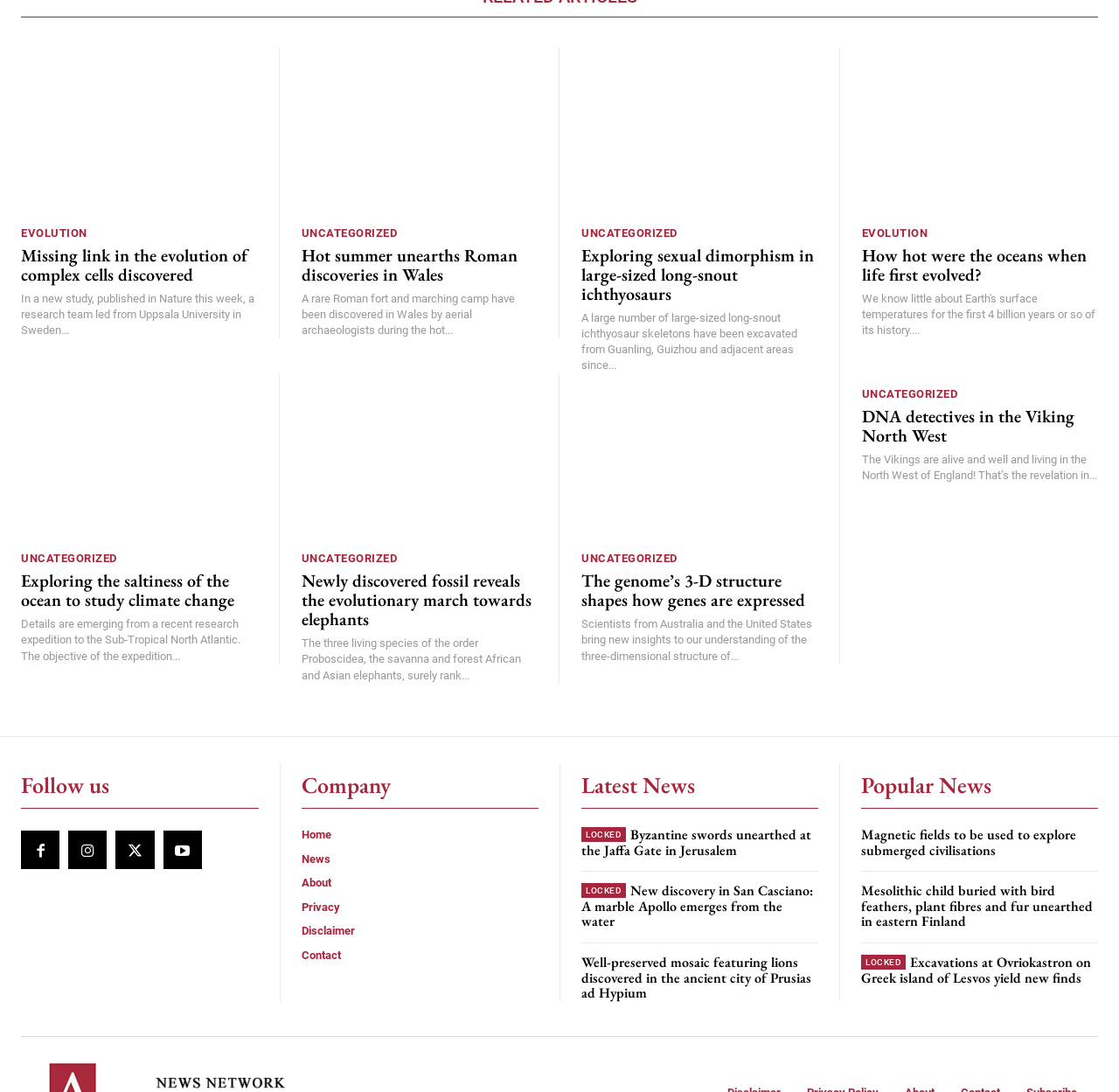What is the category of the article 'How hot were the oceans when life first evolved?'? Look at the image and give a one-word or short phrase answer.

EVOLUTION